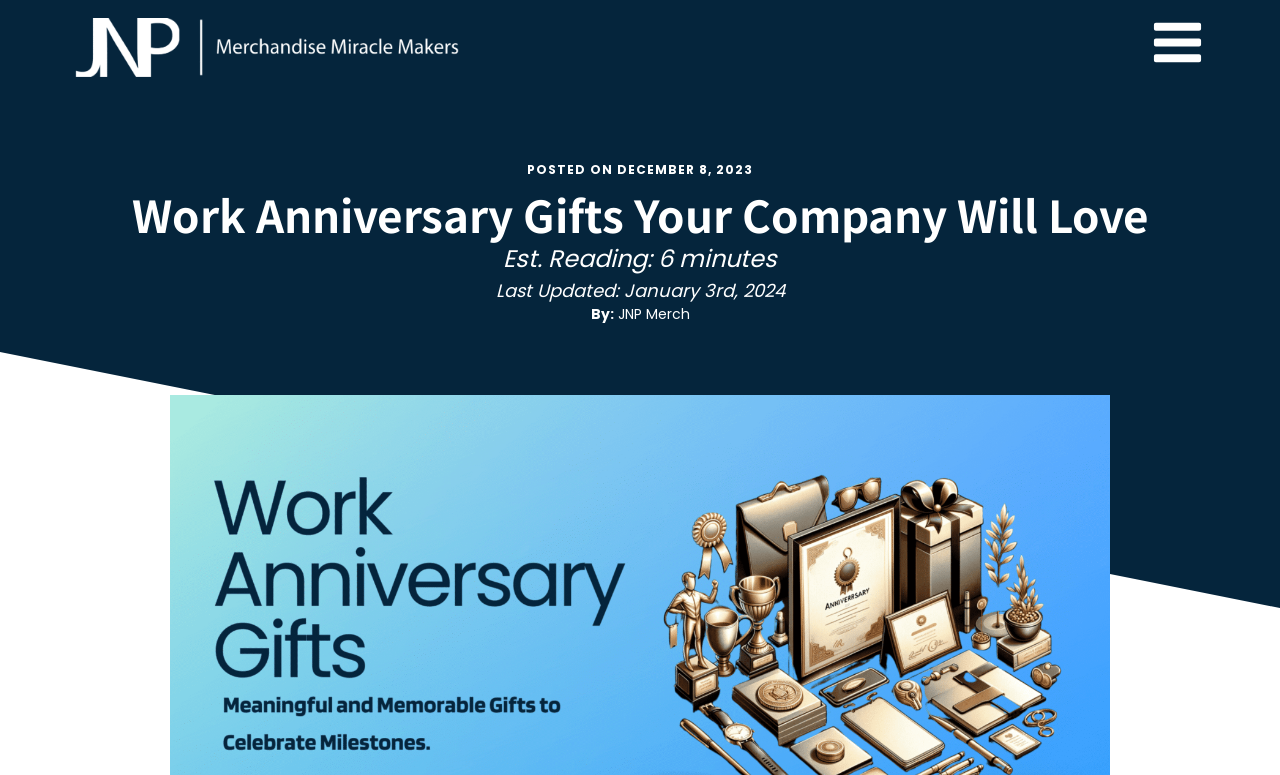Locate the UI element described as follows: "Promotional Products". Return the bounding box coordinates as four float numbers between 0 and 1 in the order [left, top, right, bottom].

[0.0, 0.125, 0.269, 0.249]